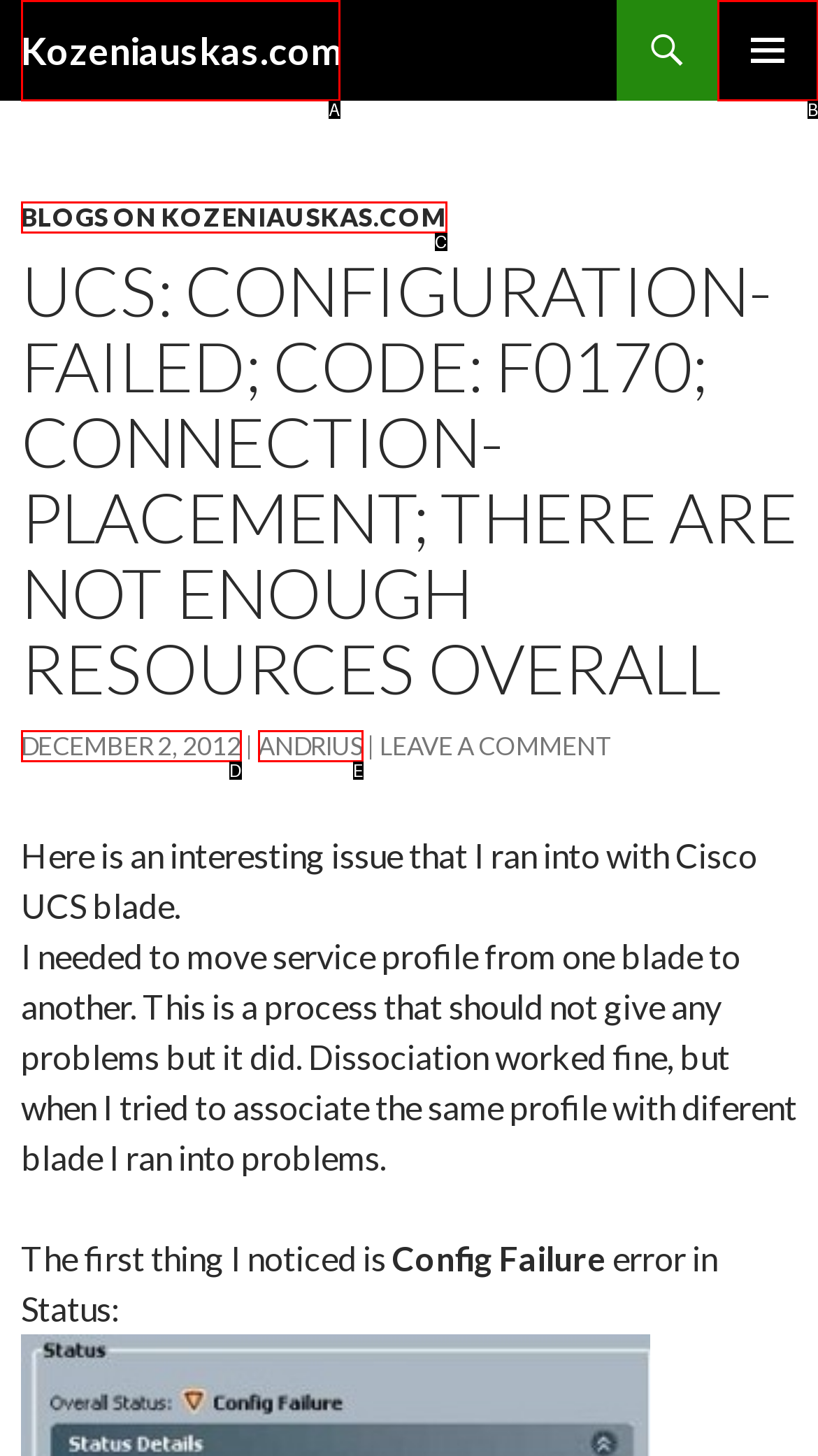Select the option that matches this description: Andrius
Answer by giving the letter of the chosen option.

E